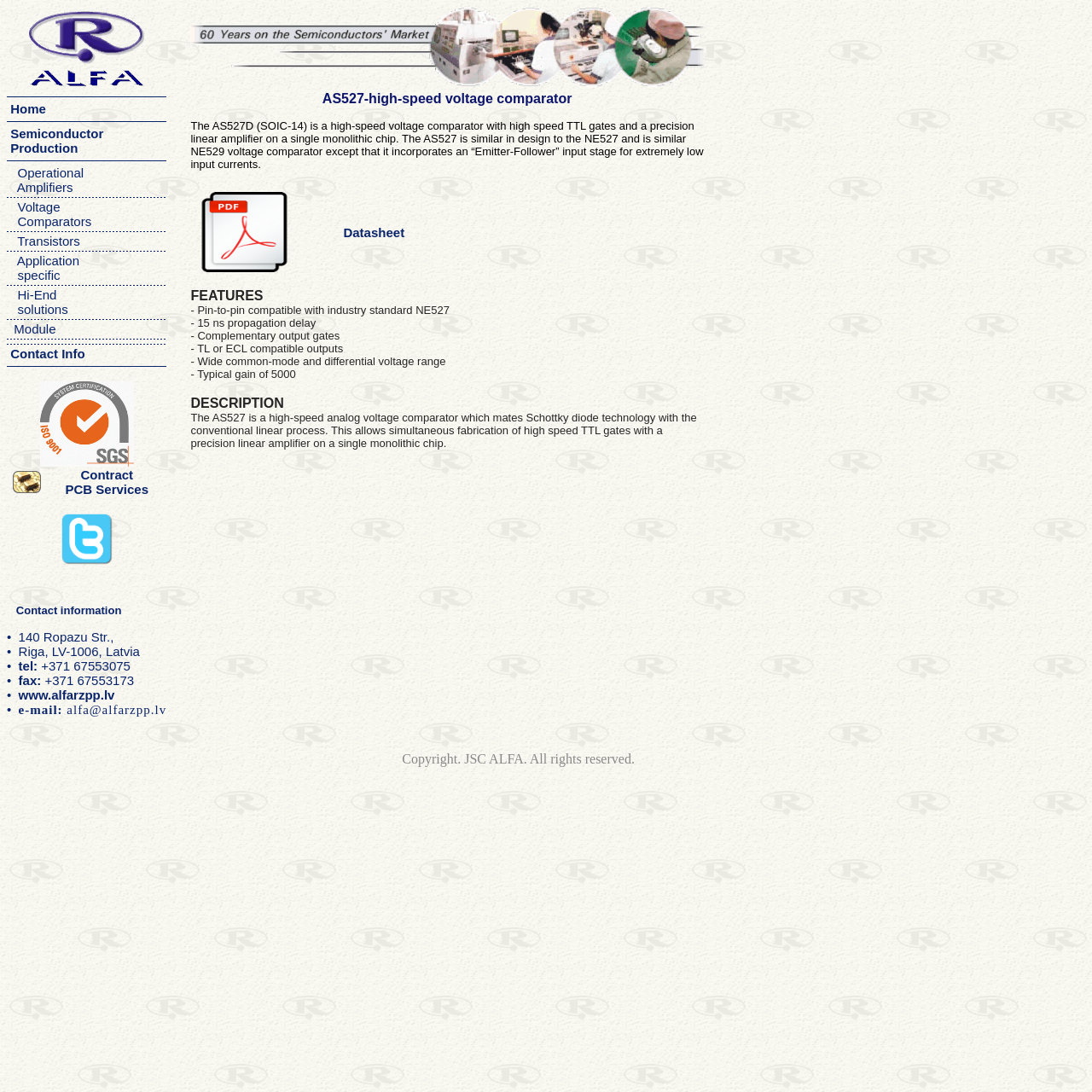Locate the bounding box coordinates of the area that needs to be clicked to fulfill the following instruction: "Learn about Operational Amplifiers". The coordinates should be in the format of four float numbers between 0 and 1, namely [left, top, right, bottom].

[0.006, 0.152, 0.077, 0.178]